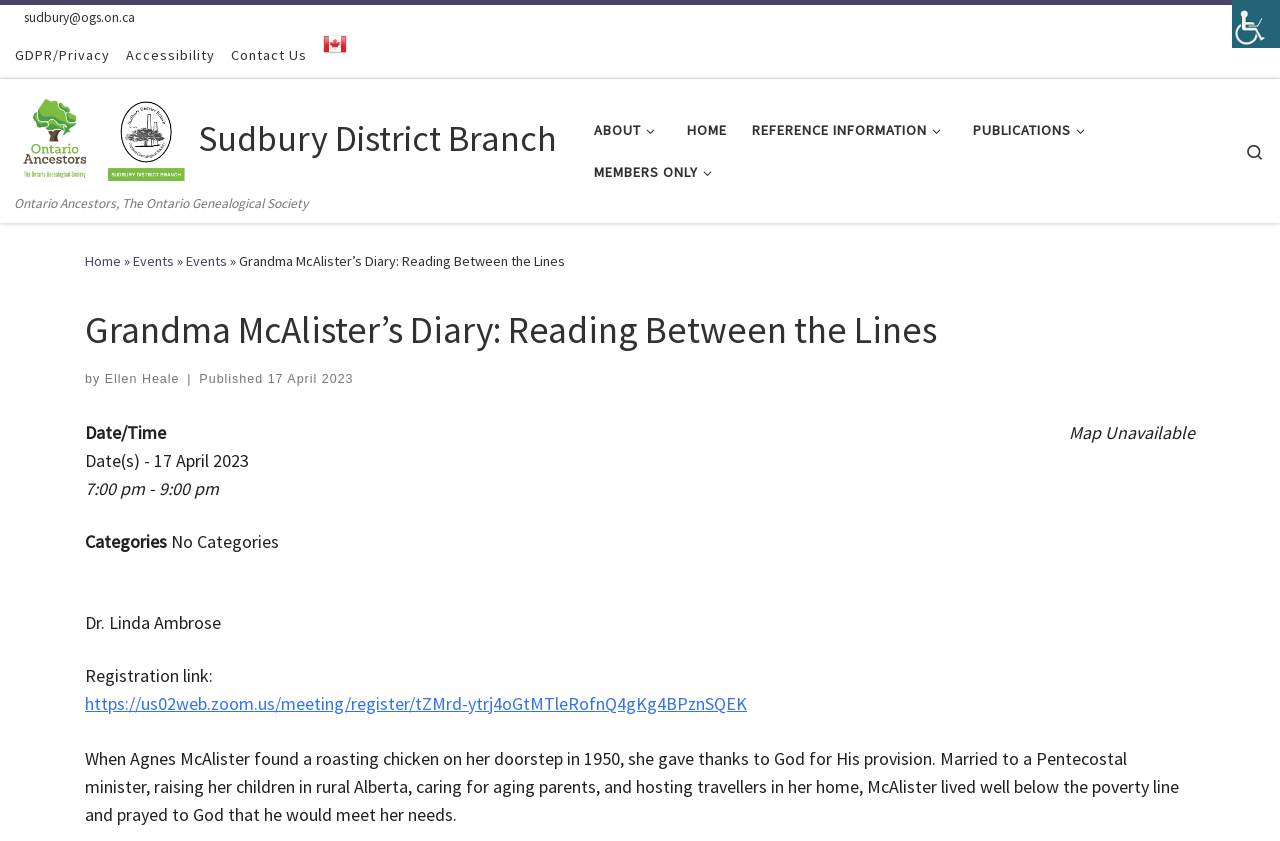Please determine the bounding box coordinates for the element with the description: "Accessibility".

[0.095, 0.038, 0.171, 0.093]